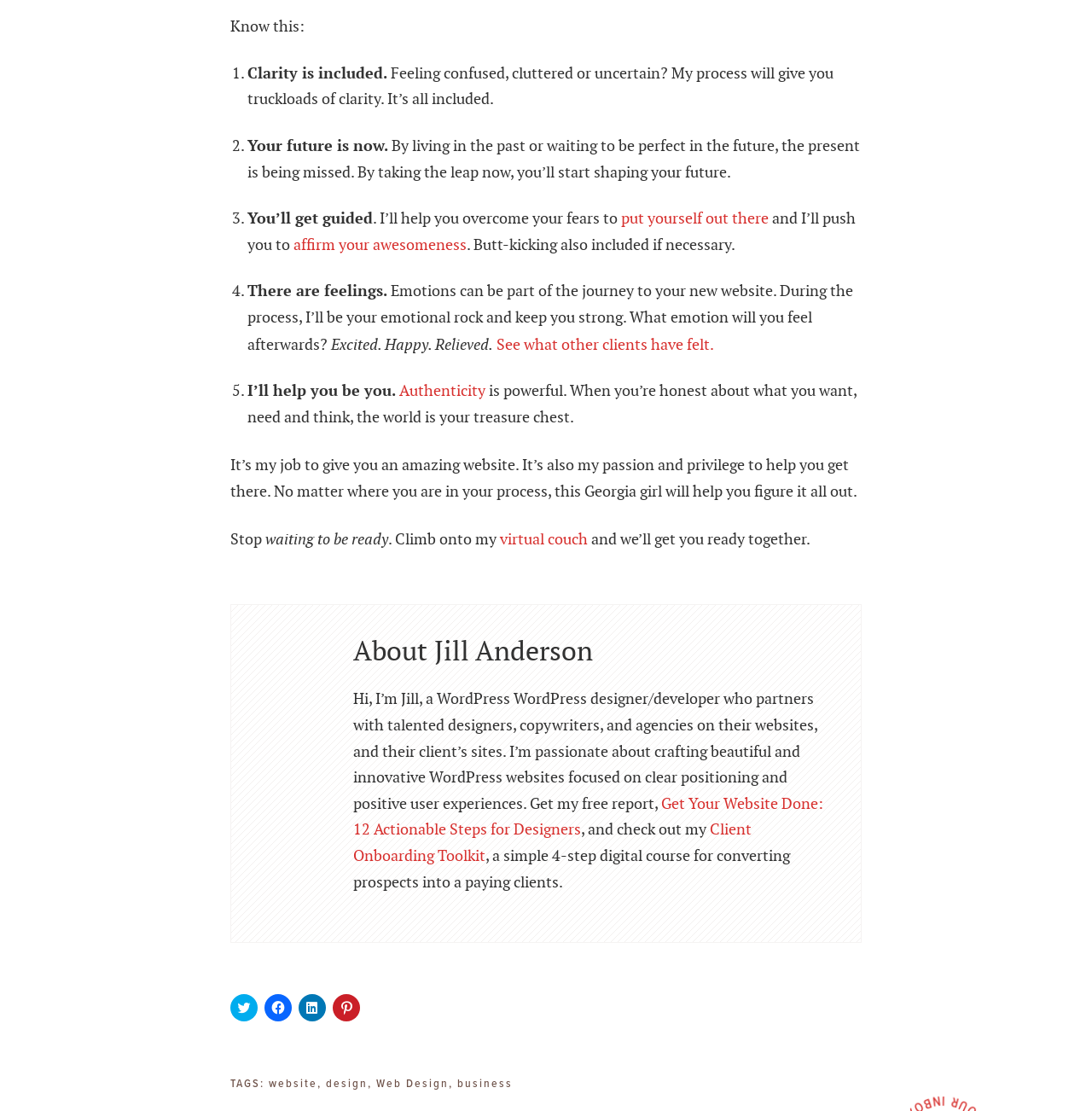Refer to the screenshot and answer the following question in detail:
What is the purpose of the 'Client Onboarding Toolkit'?

According to the website, the 'Client Onboarding Toolkit' is a simple 4-step digital course that helps convert prospects into paying clients, which suggests that its purpose is to facilitate the onboarding process for clients.